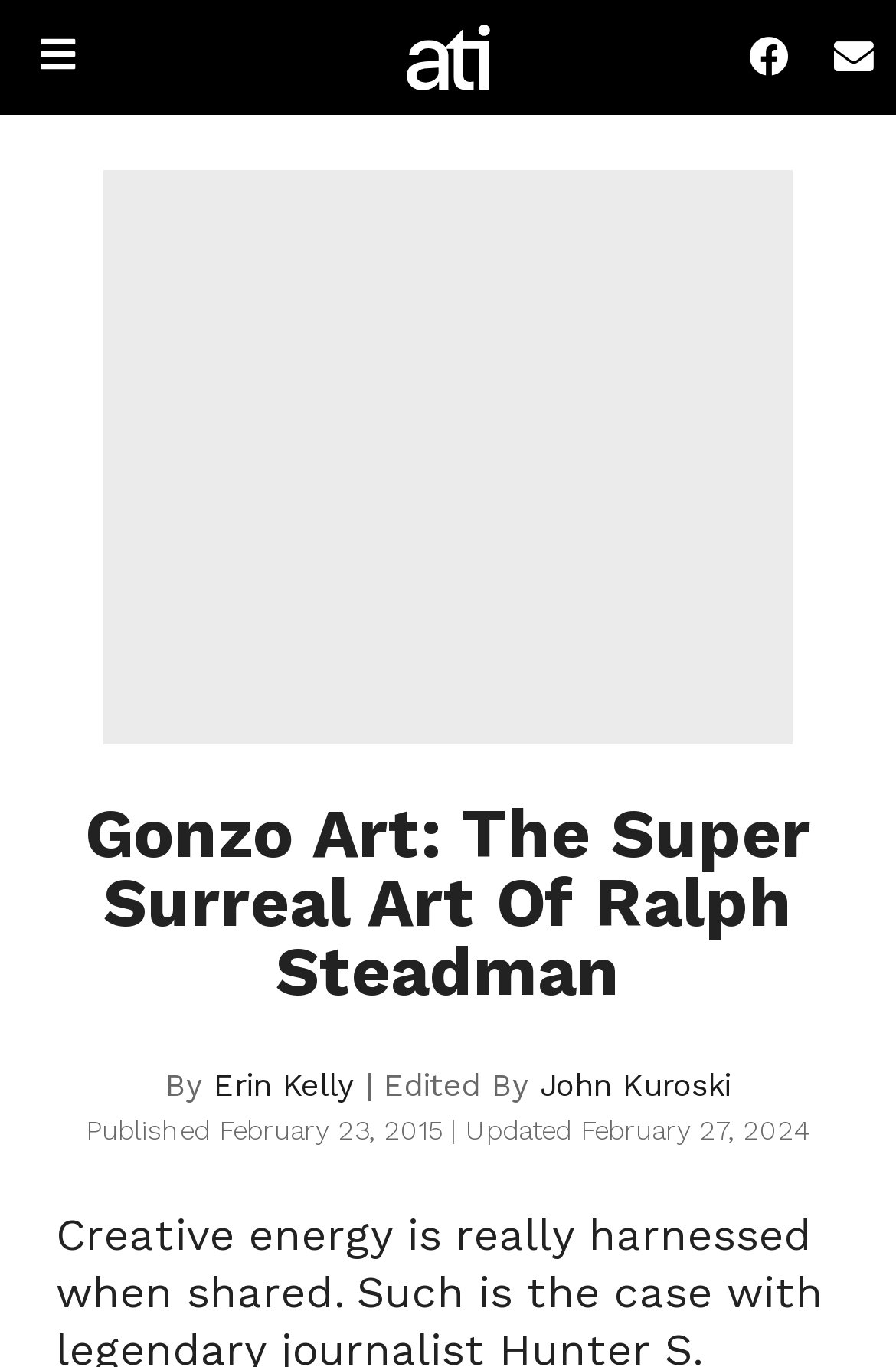What is the publication date of the article?
Provide a fully detailed and comprehensive answer to the question.

I searched for any date-related information on the webpage and found two dates: 'Published February 23, 2015' and 'Updated February 27, 2024'. The publication date of the article is the former, which is February 23, 2015.